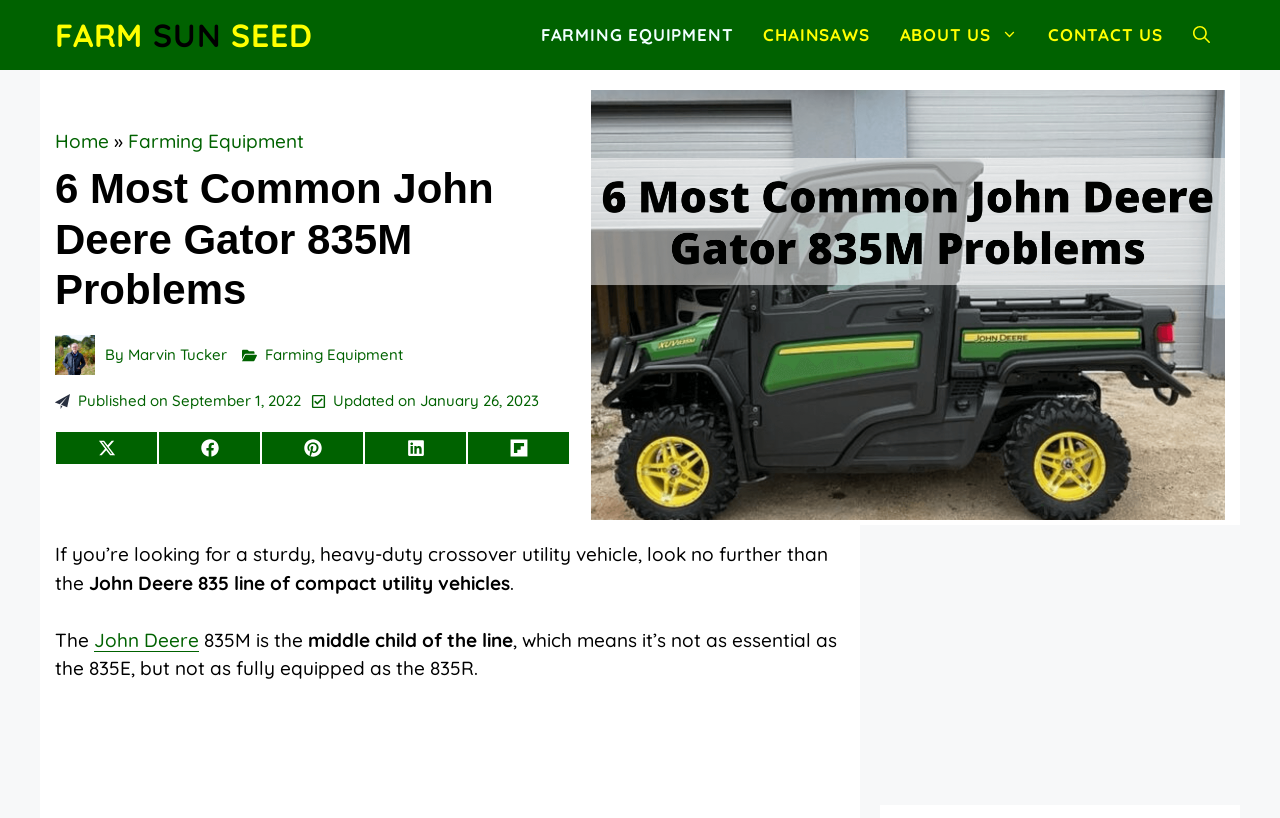Analyze the image and provide a detailed answer to the question: What is the position of the John Deere 835M in its product line?

The webpage states that the John Deere 835M is the 'middle child of the line', implying that it is positioned between the more basic 835E and the more fully equipped 835R models in the product line.